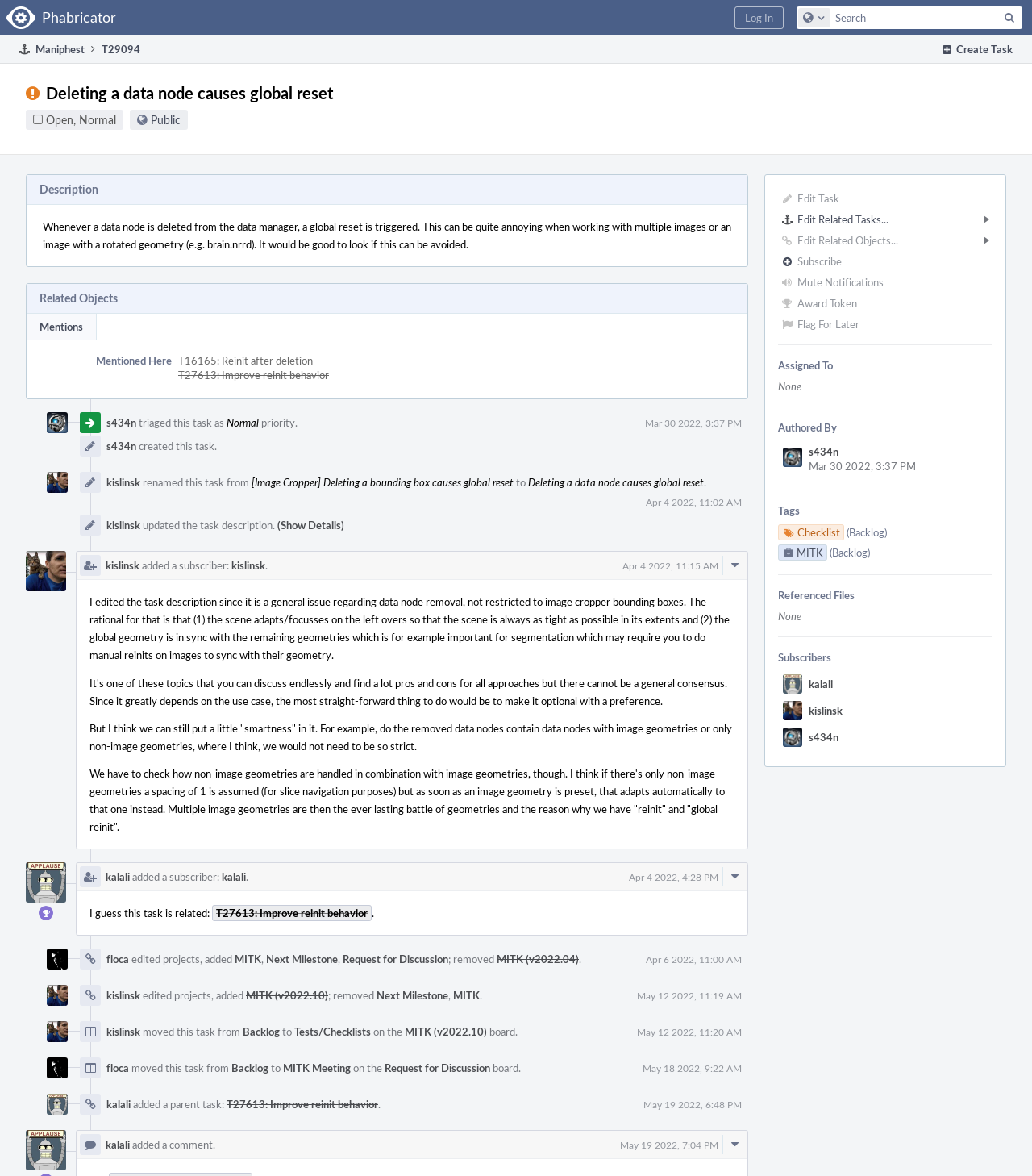Who is the author of the task?
Answer the question with detailed information derived from the image.

The author of the task can be found in the section 'Authored By' which contains the text 's434n'.